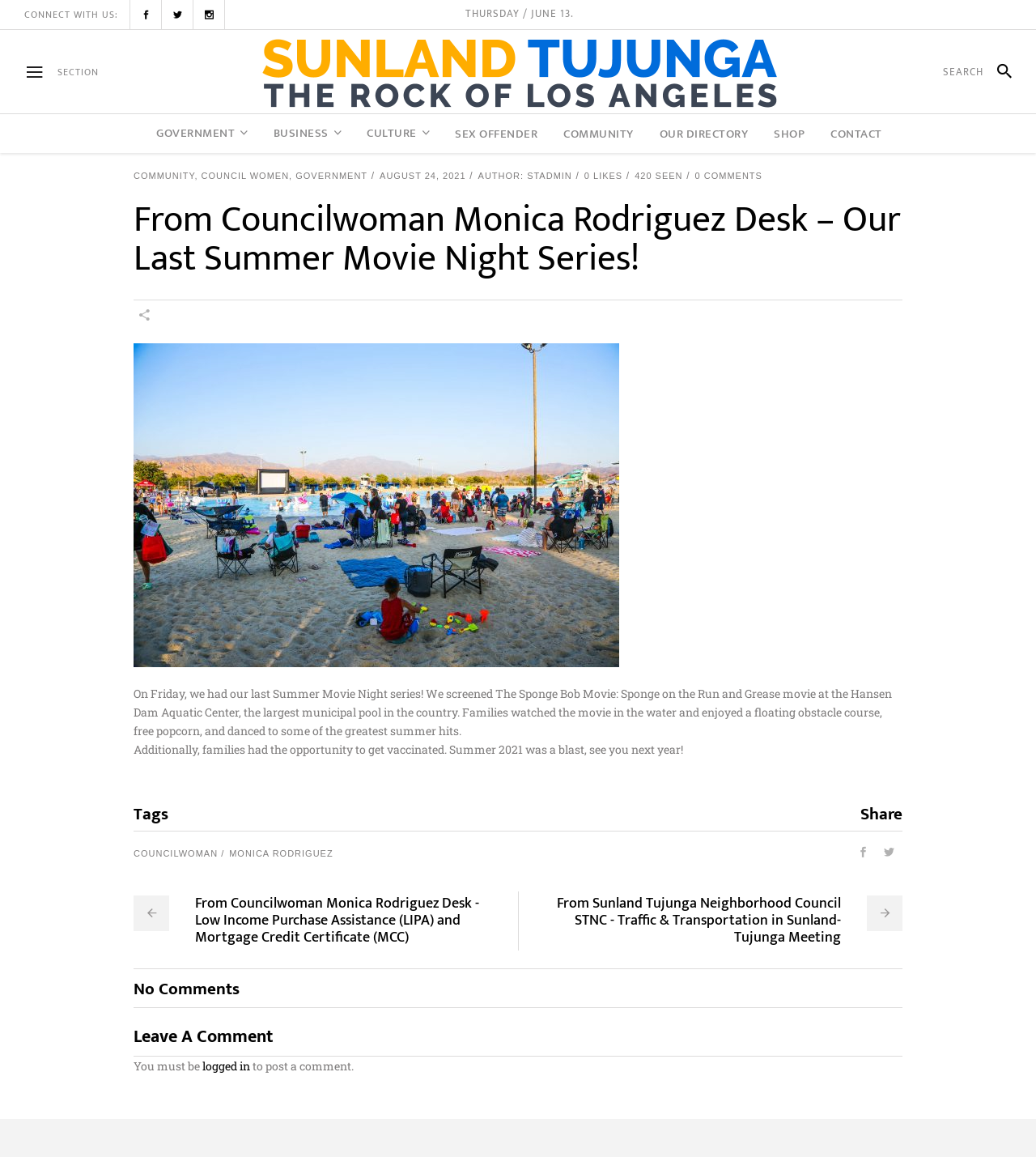Find the bounding box coordinates of the element I should click to carry out the following instruction: "Leave a comment".

[0.129, 0.887, 0.871, 0.913]